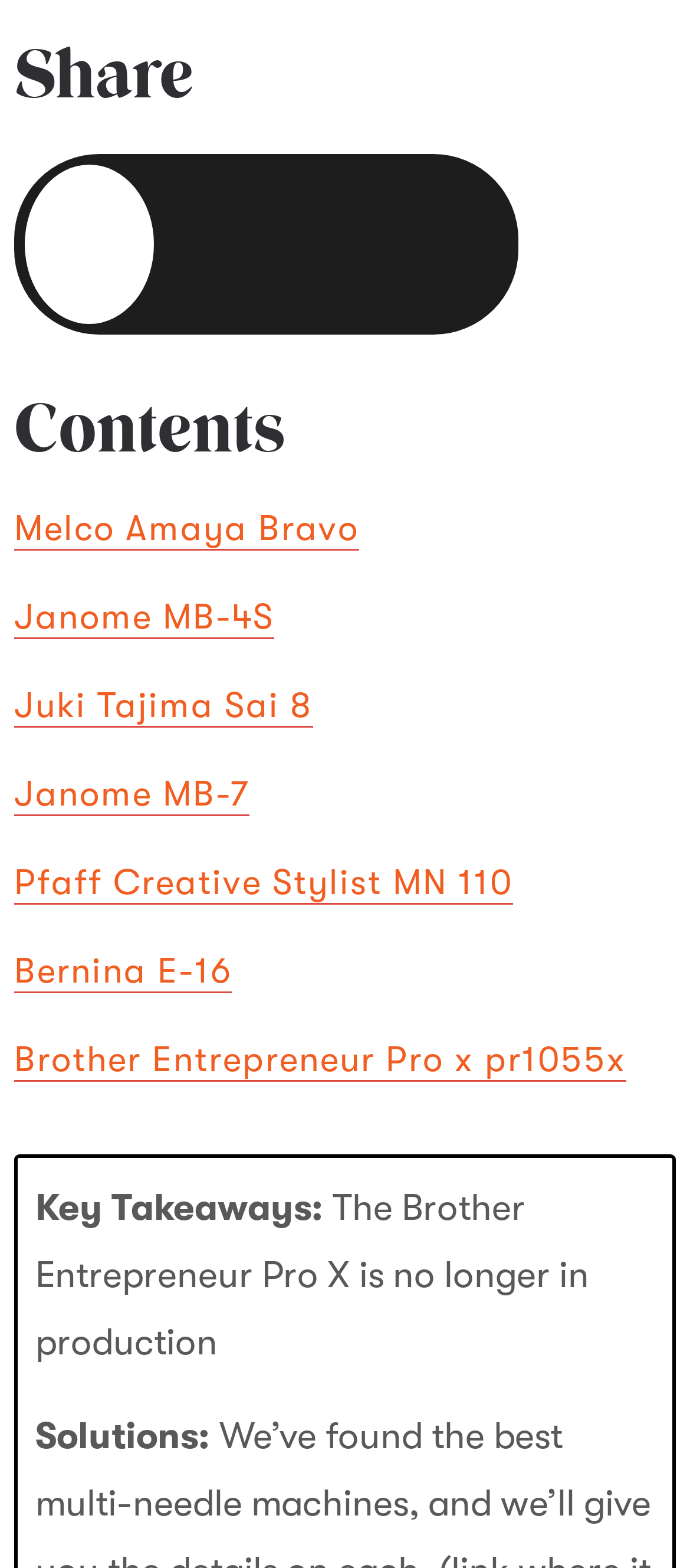Indicate the bounding box coordinates of the clickable region to achieve the following instruction: "Share on Facebook."

[0.302, 0.143, 0.327, 0.167]